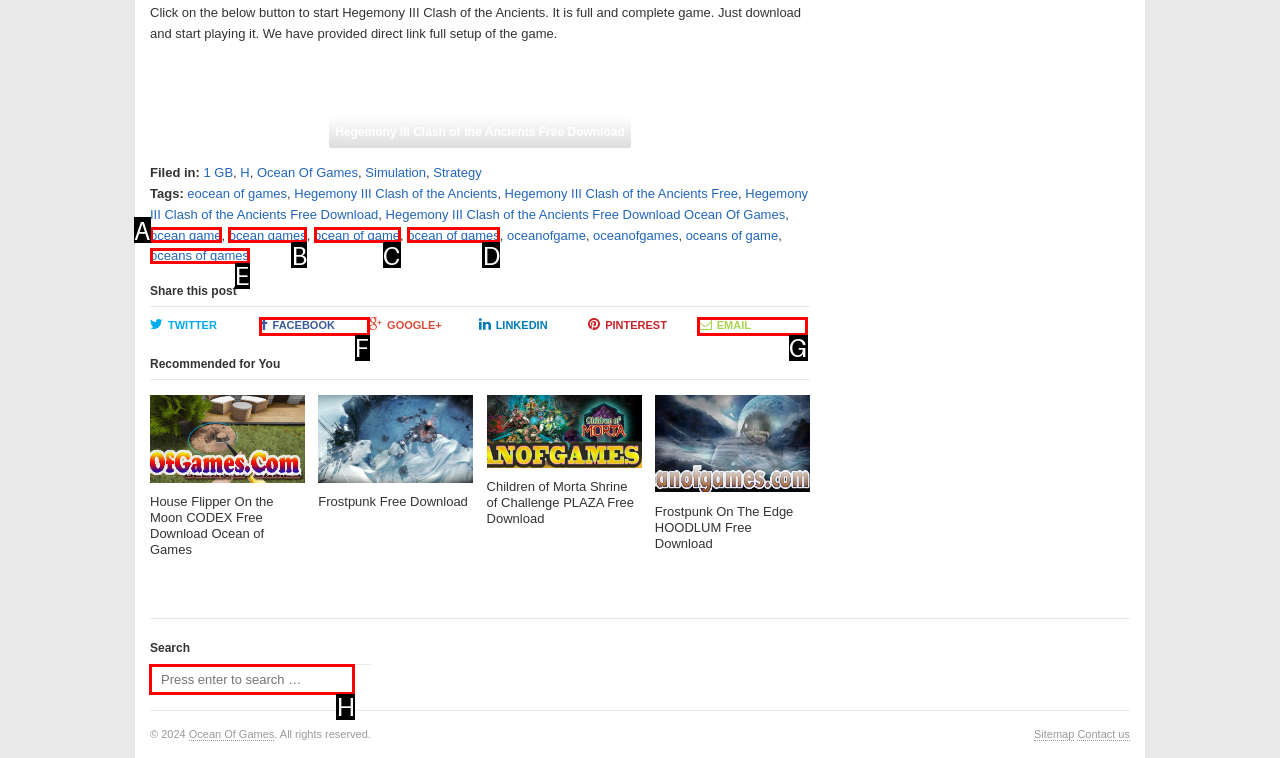Determine which UI element I need to click to achieve the following task: Search for a game Provide your answer as the letter of the selected option.

H